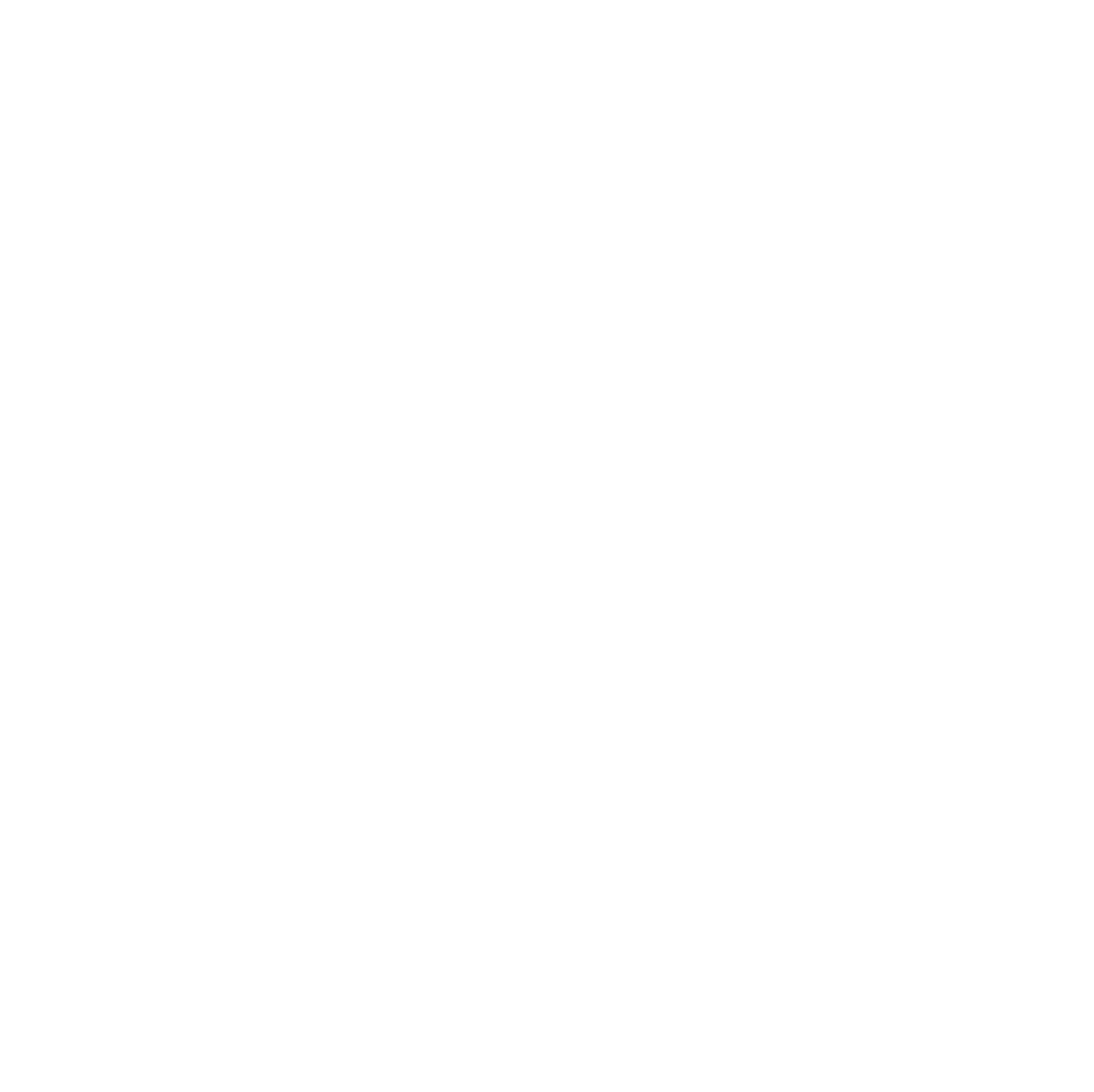Answer the question with a single word or phrase: 
What are the categories in the portfolio section?

Branding, Graphic Design, Marketing, Photography, Web Design